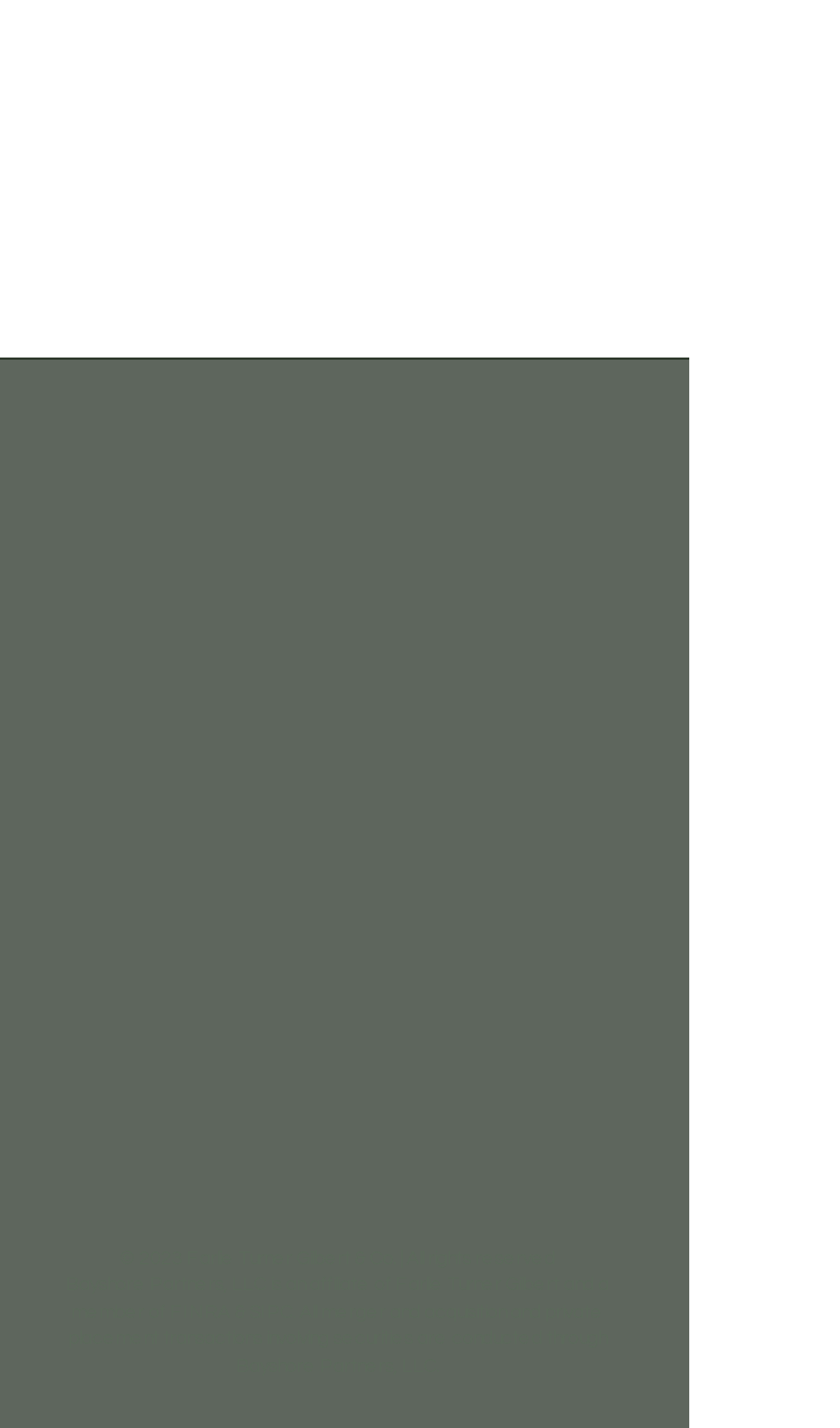What is the fax number for the Raleigh office?
Based on the visual details in the image, please answer the question thoroughly.

The fax number for the Raleigh office can be found in the static text element with the text '954-358-3838 - Fax' which is located below the address of the Raleigh office.